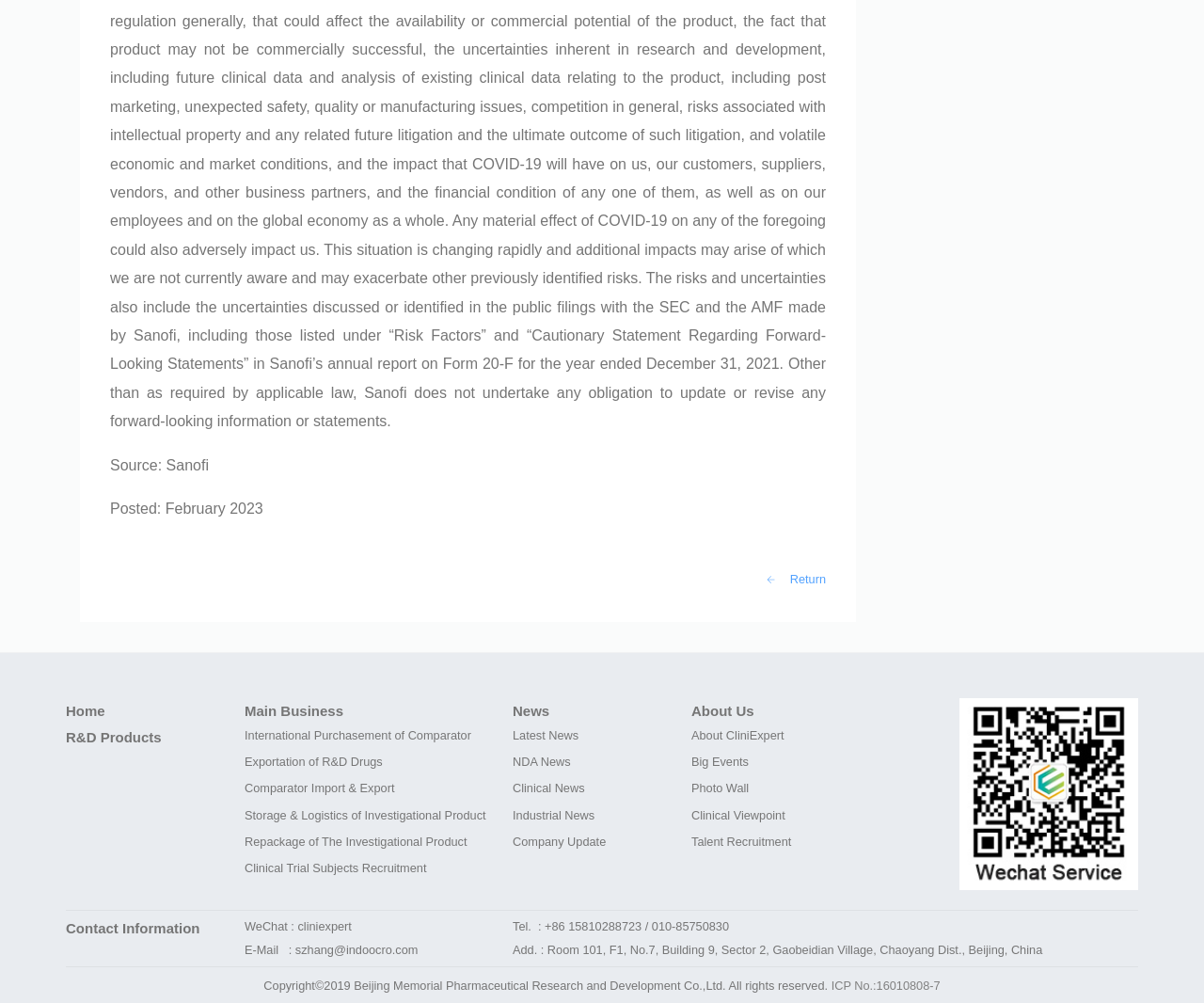Kindly provide the bounding box coordinates of the section you need to click on to fulfill the given instruction: "Read Latest News".

[0.426, 0.726, 0.481, 0.74]